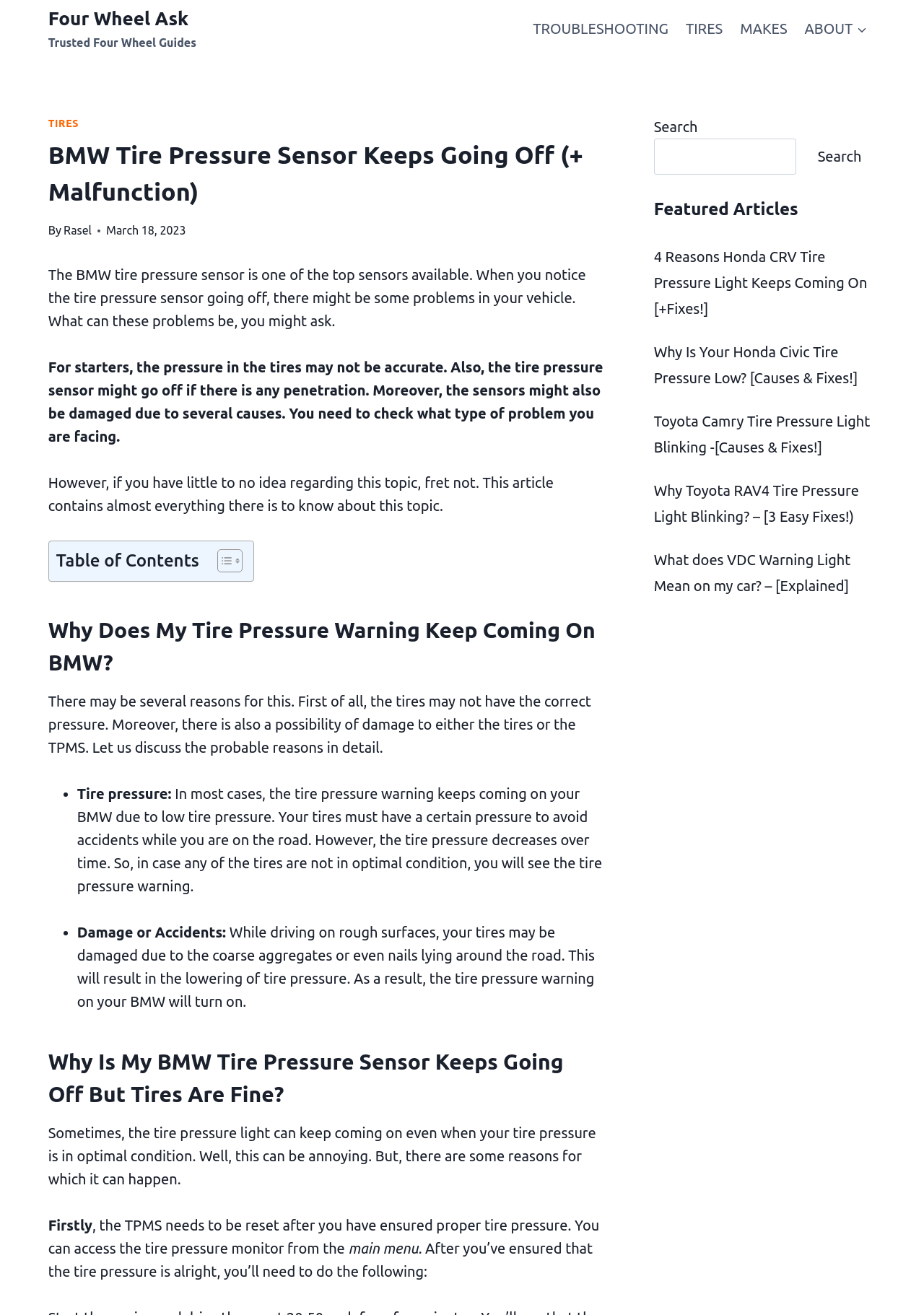What is the headline of the webpage?

BMW Tire Pressure Sensor Keeps Going Off (+ Malfunction)